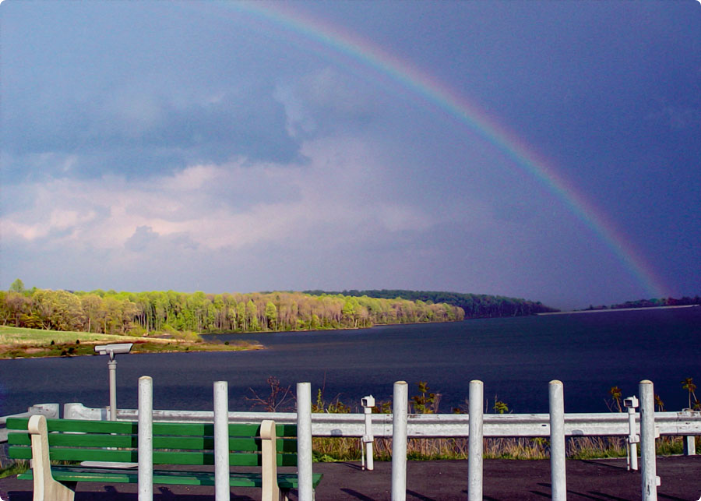Detail every significant feature and component of the image.

In this scenic view, a vibrant rainbow arcs across a tumultuous sky, offering a mesmerizing contrast against the dark clouds above. Below, a tranquil body of water reflects the lush greens of the tree line along the shoreline. In the foreground, a green bench invites visitors to sit and enjoy the picturesque landscape. A sturdy railing runs along the edge of the viewpoint, providing safety while enhancing the panoramic experience of nature's beauty. This image captures a serene moment, perfect for those seeking a peaceful escape amid the splendor of the outdoors, under a sky painted with rain and sunlight.